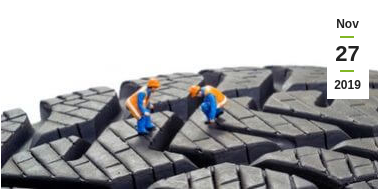What are the miniature figures doing on the tyre tread?
Use the information from the screenshot to give a comprehensive response to the question.

The two miniature figures, dressed in bright orange and blue work uniforms, are positioned on the tyre tread, seemingly inspecting it, which highlights the importance of regularly checking tyre conditions to comply with legal requirements and ensure road safety.